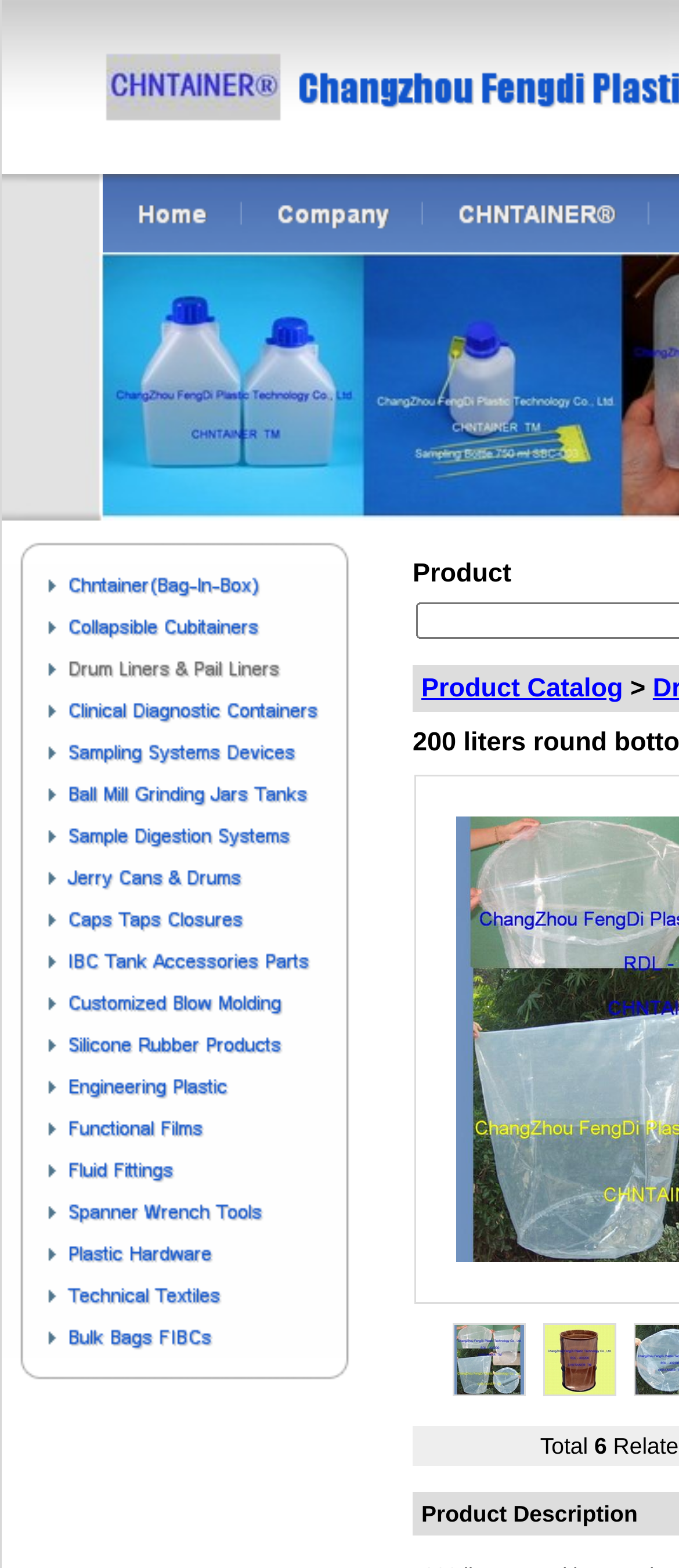Pinpoint the bounding box coordinates for the area that should be clicked to perform the following instruction: "Explore Customized Blow Molding".

[0.003, 0.641, 0.515, 0.656]